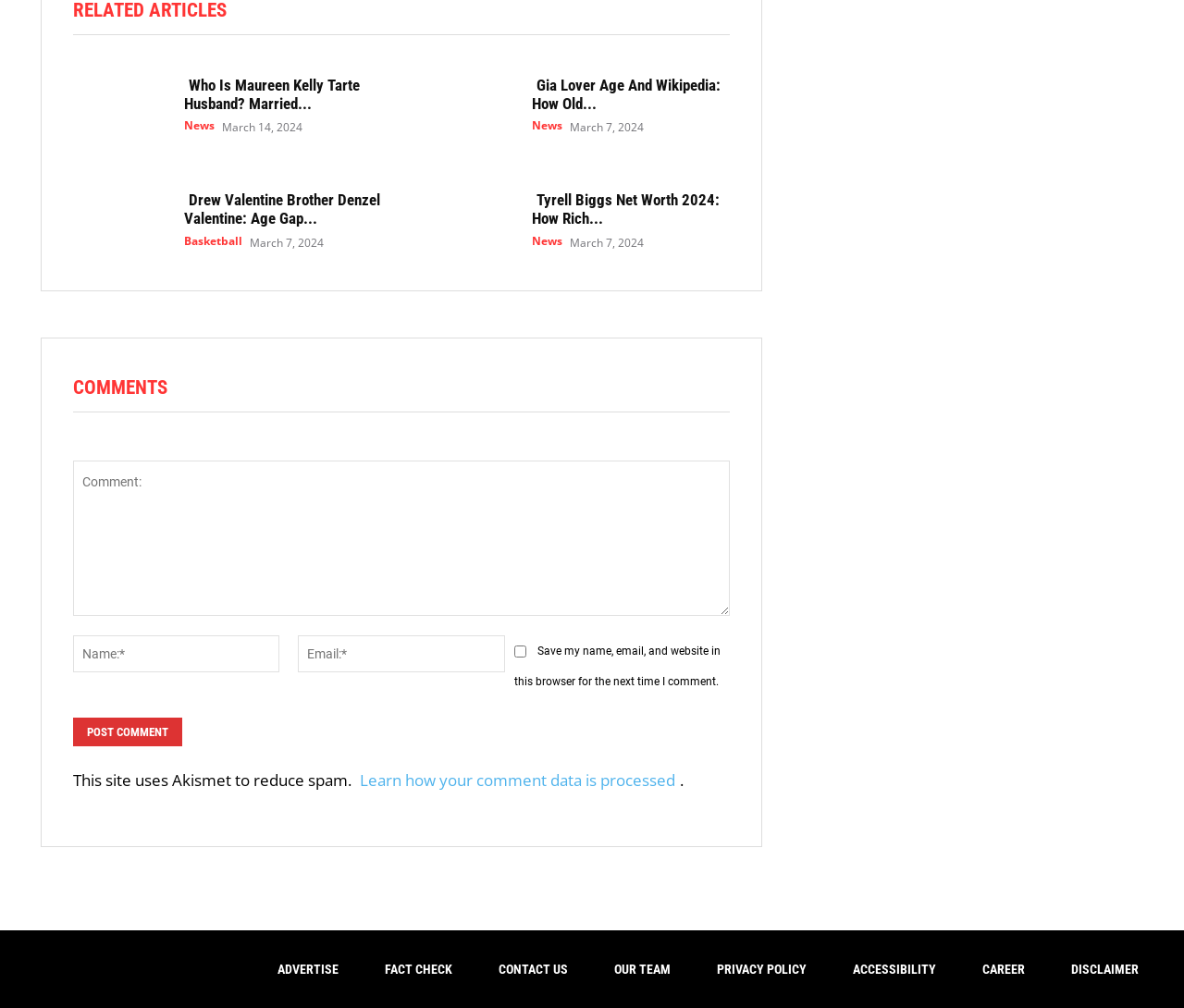How many articles are listed on this webpage?
Provide a thorough and detailed answer to the question.

The webpage has four article headings, each with a link and a time stamp, indicating that there are four articles listed on this webpage.